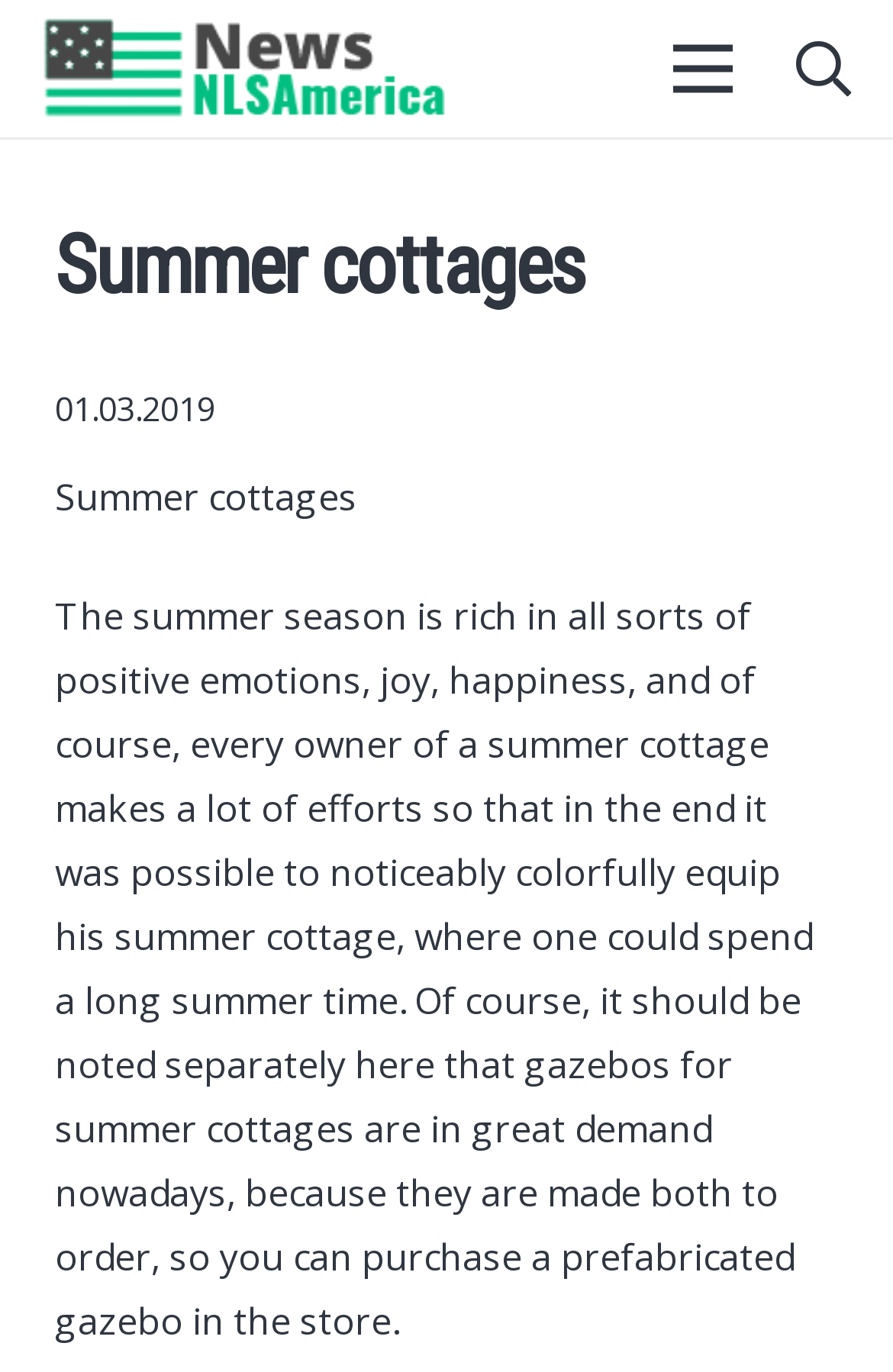Answer the question in a single word or phrase:
What is the date mentioned in the article?

01.03.2019